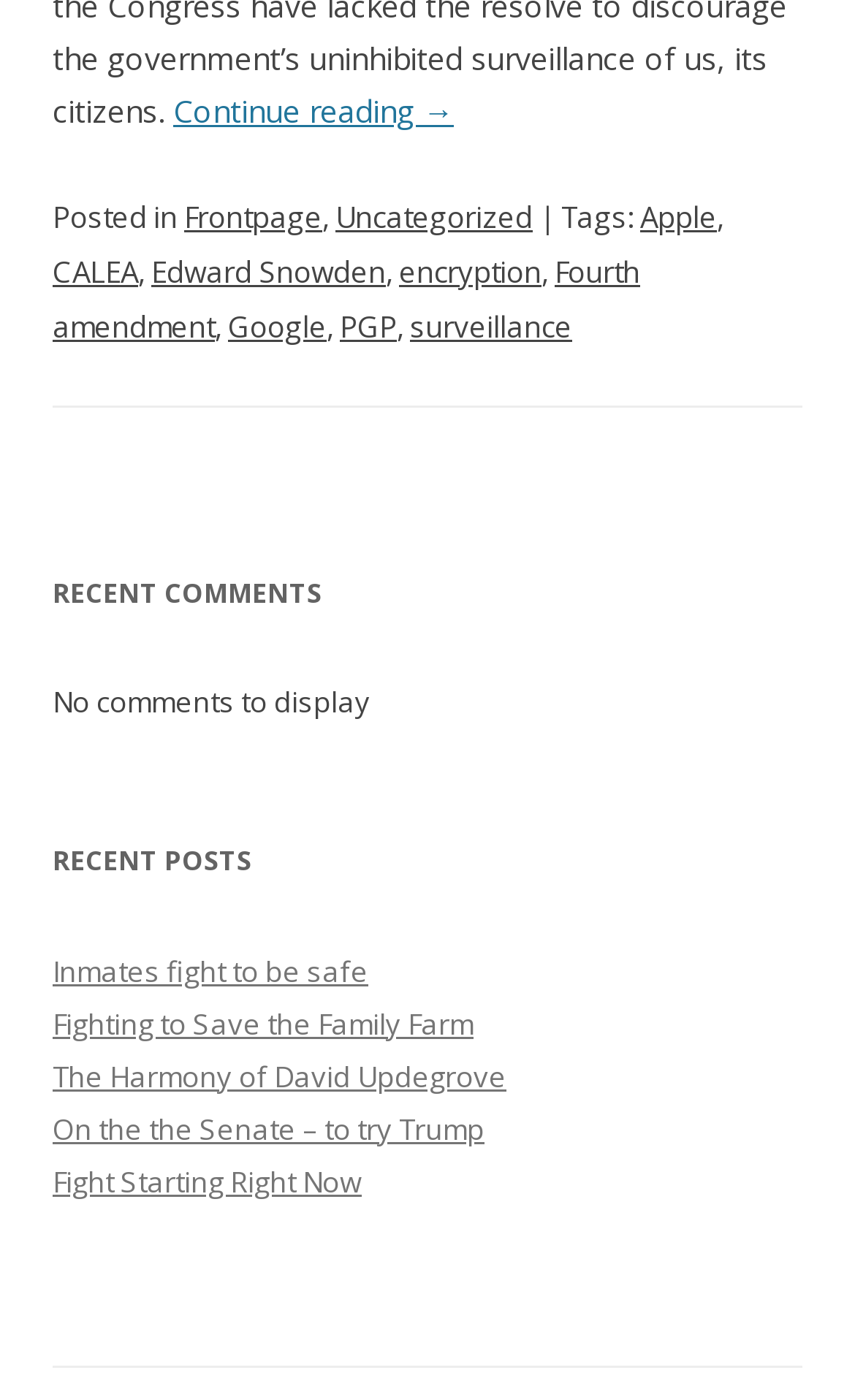Find and provide the bounding box coordinates for the UI element described with: "Continue reading →".

[0.203, 0.065, 0.531, 0.095]